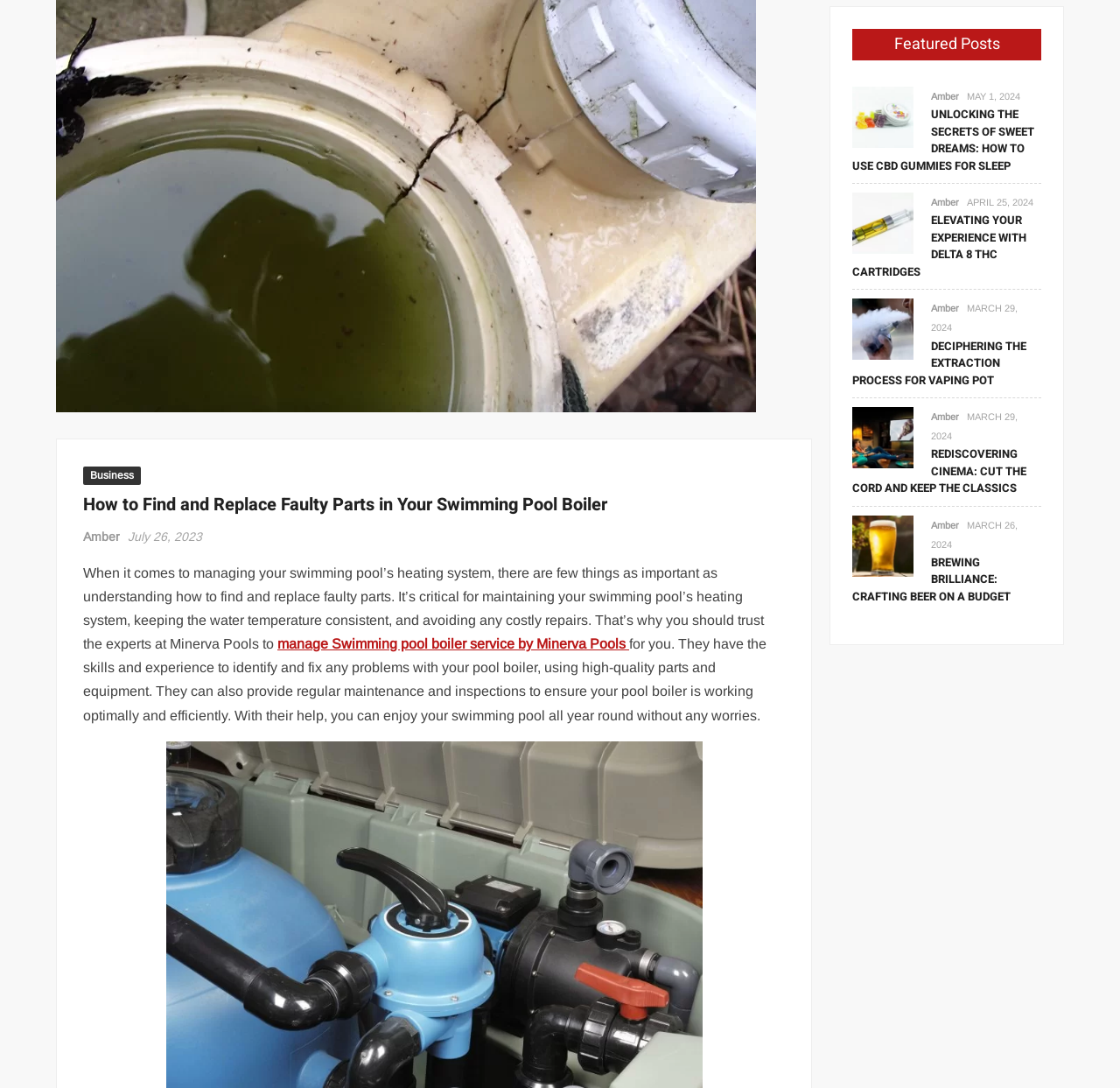Find the UI element described as: "March 29, 2024" and predict its bounding box coordinates. Ensure the coordinates are four float numbers between 0 and 1, [left, top, right, bottom].

[0.831, 0.378, 0.909, 0.406]